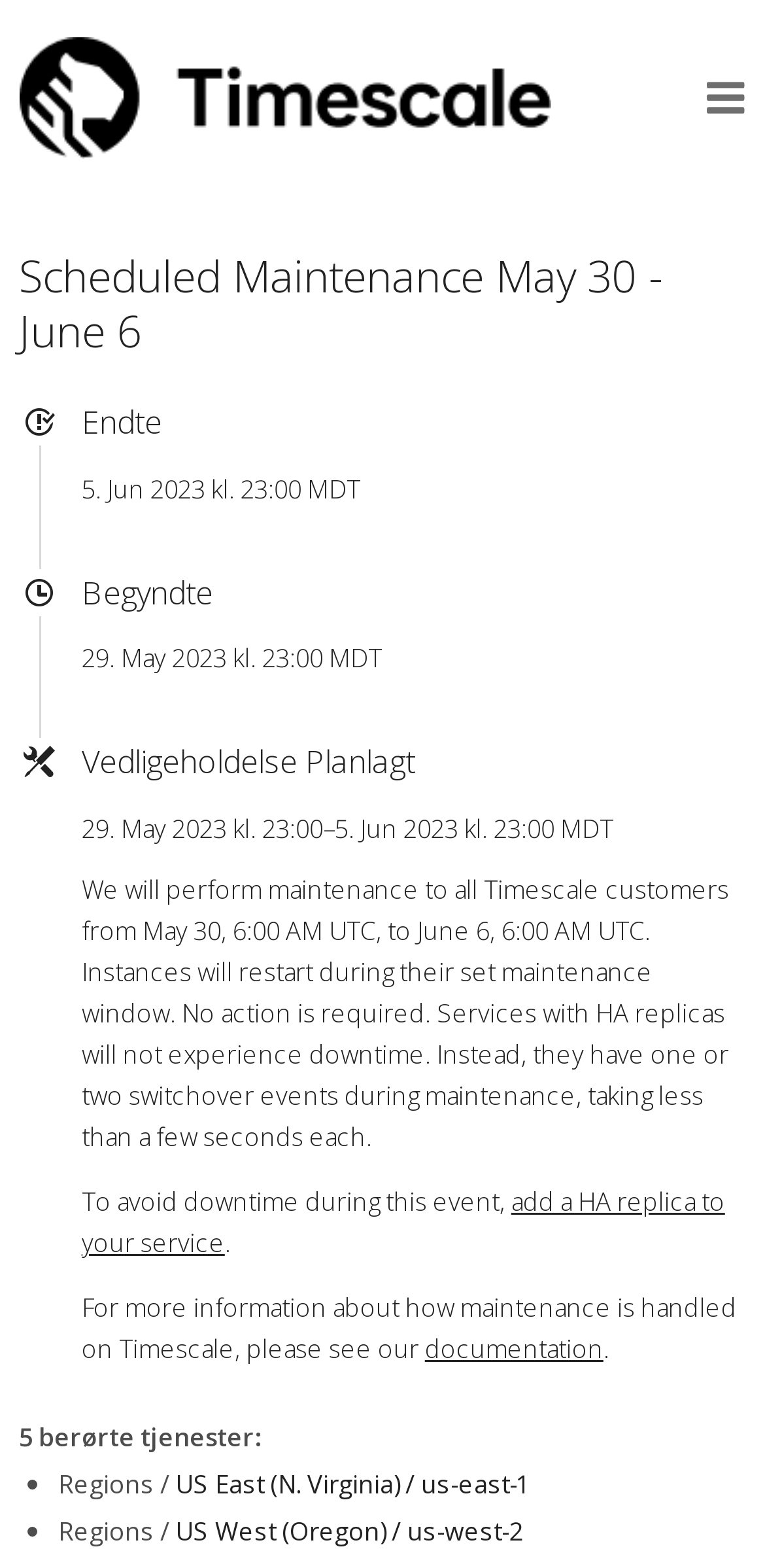Using the information in the image, could you please answer the following question in detail:
What is the scheduled maintenance period?

The scheduled maintenance period can be found in the text 'Scheduled Maintenance May 30 - June 6' which is the main heading of the webpage. This heading indicates that the maintenance is scheduled to take place between May 30 and June 6.